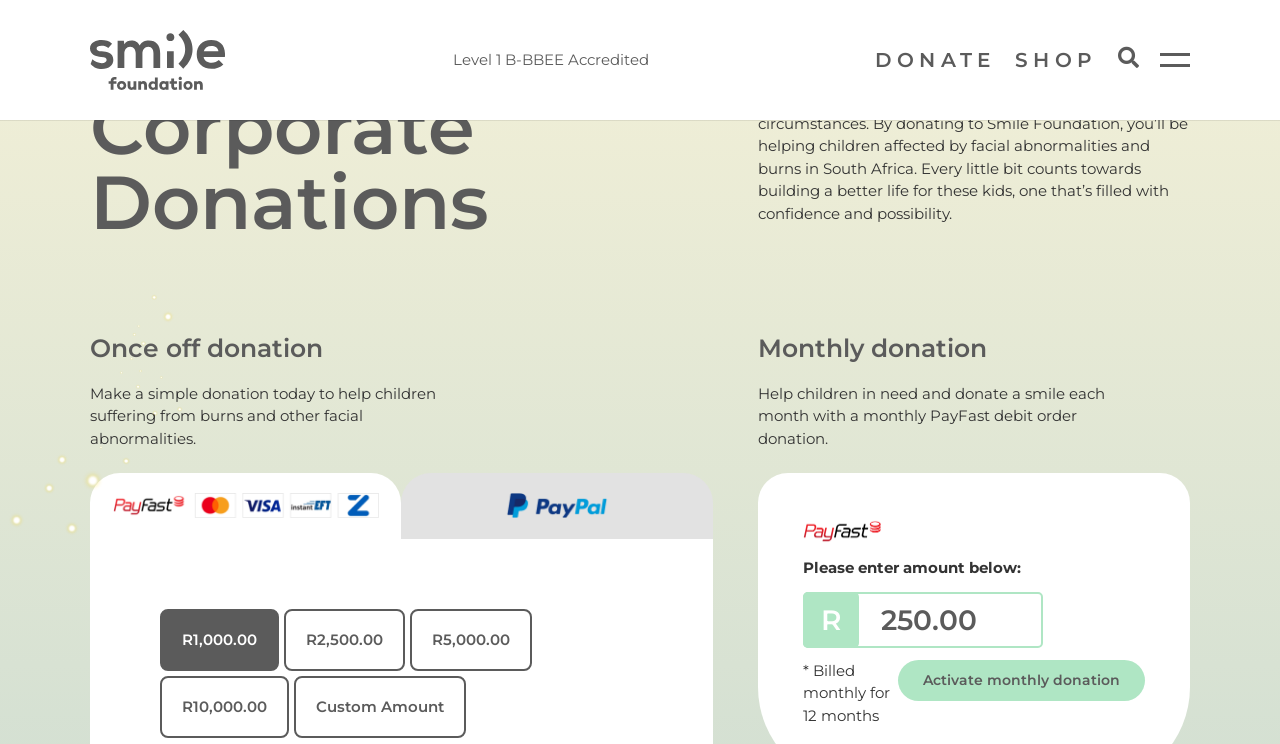Determine the bounding box coordinates of the region that needs to be clicked to achieve the task: "View company information".

None